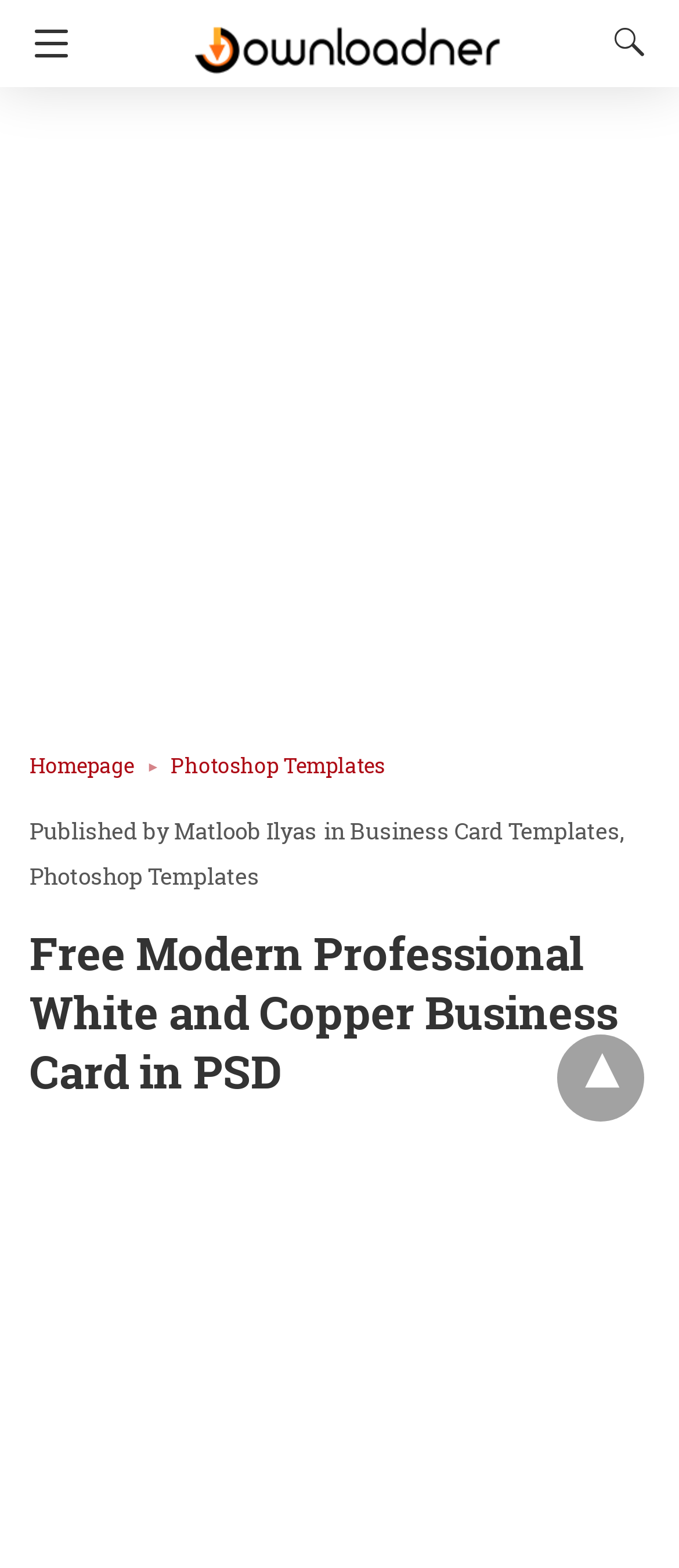Please find the bounding box coordinates (top-left x, top-left y, bottom-right x, bottom-right y) in the screenshot for the UI element described as follows: title="Downloadner"

[0.286, 0.0, 0.74, 0.043]